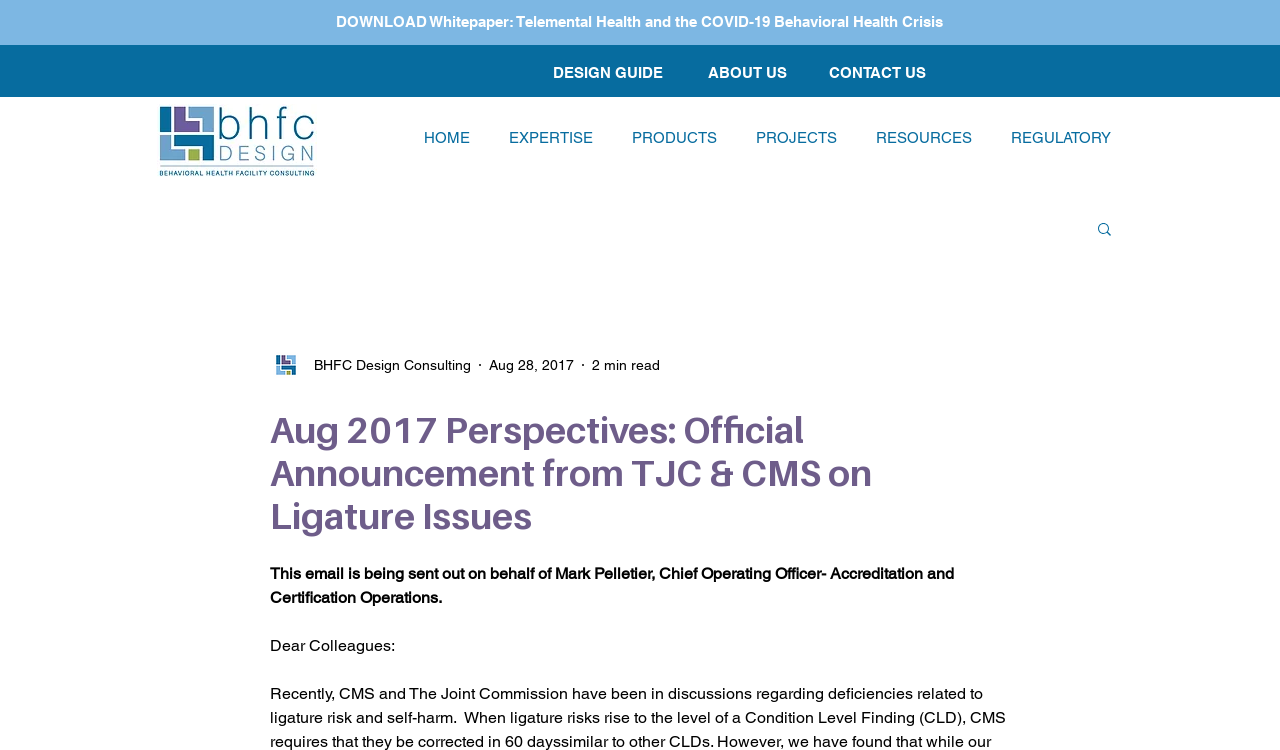Answer the question with a brief word or phrase:
What is the topic of the article?

Ligature Issues